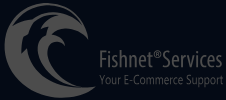Please examine the image and provide a detailed answer to the question: What does the stylized fishnet design symbolize?

The stylized fishnet design in the logo is meant to symbolize connectivity and support in the digital marketplace, reflecting the company's role in providing e-commerce support to its clients.